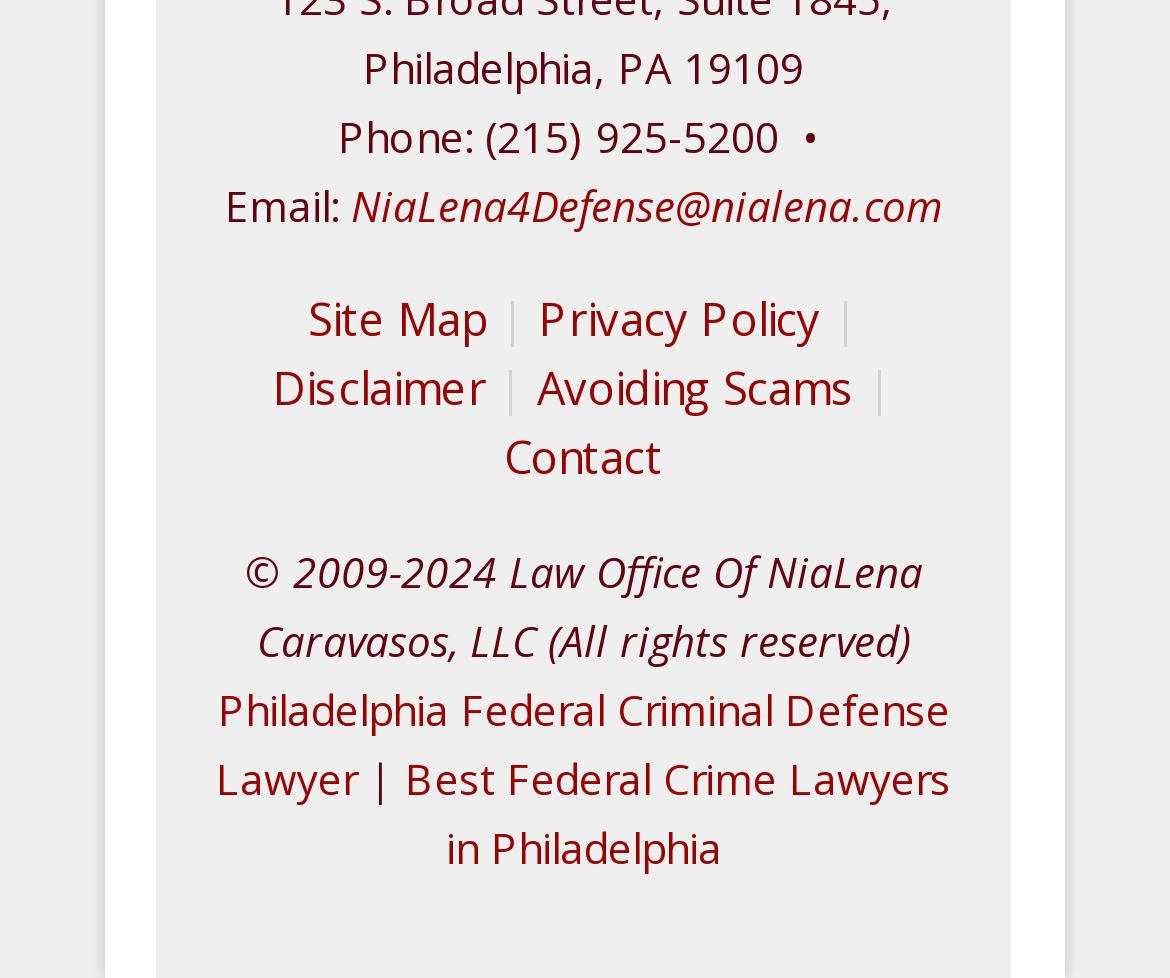Identify the bounding box coordinates of the region I need to click to complete this instruction: "Get help with FAQs".

None